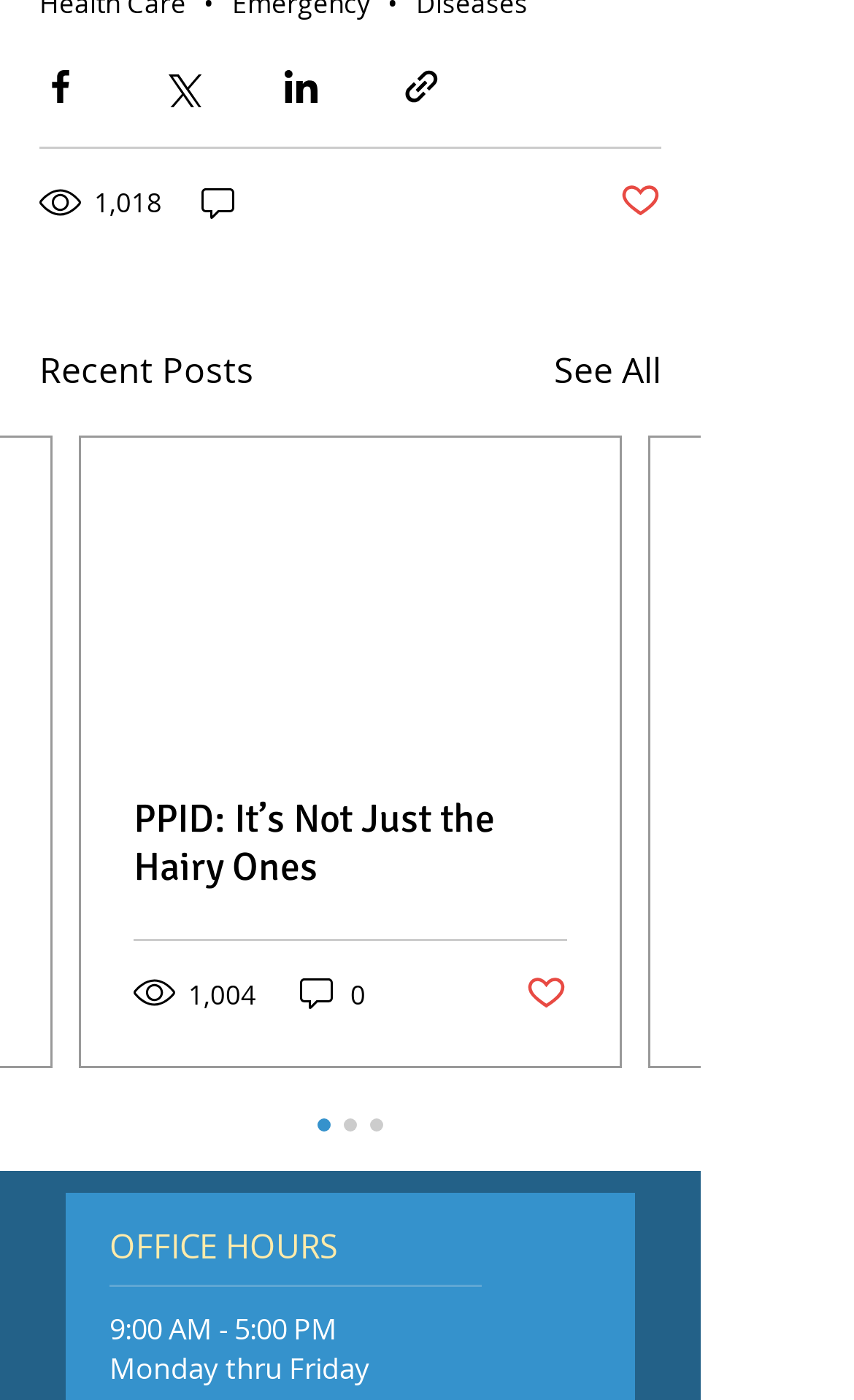Please specify the coordinates of the bounding box for the element that should be clicked to carry out this instruction: "Share via link". The coordinates must be four float numbers between 0 and 1, formatted as [left, top, right, bottom].

[0.469, 0.048, 0.518, 0.077]